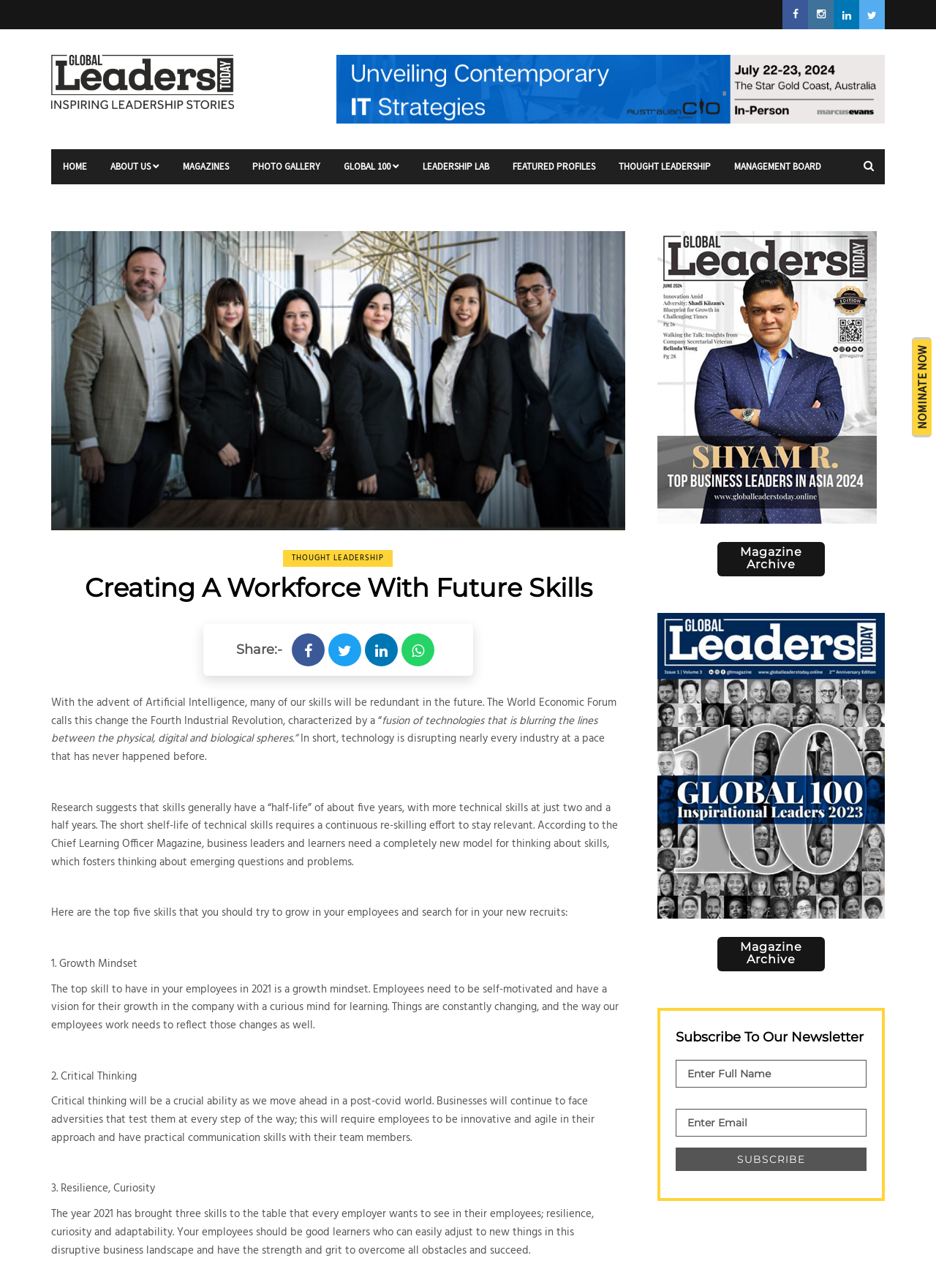Using the description "Magazines", locate and provide the bounding box of the UI element.

[0.183, 0.116, 0.257, 0.143]